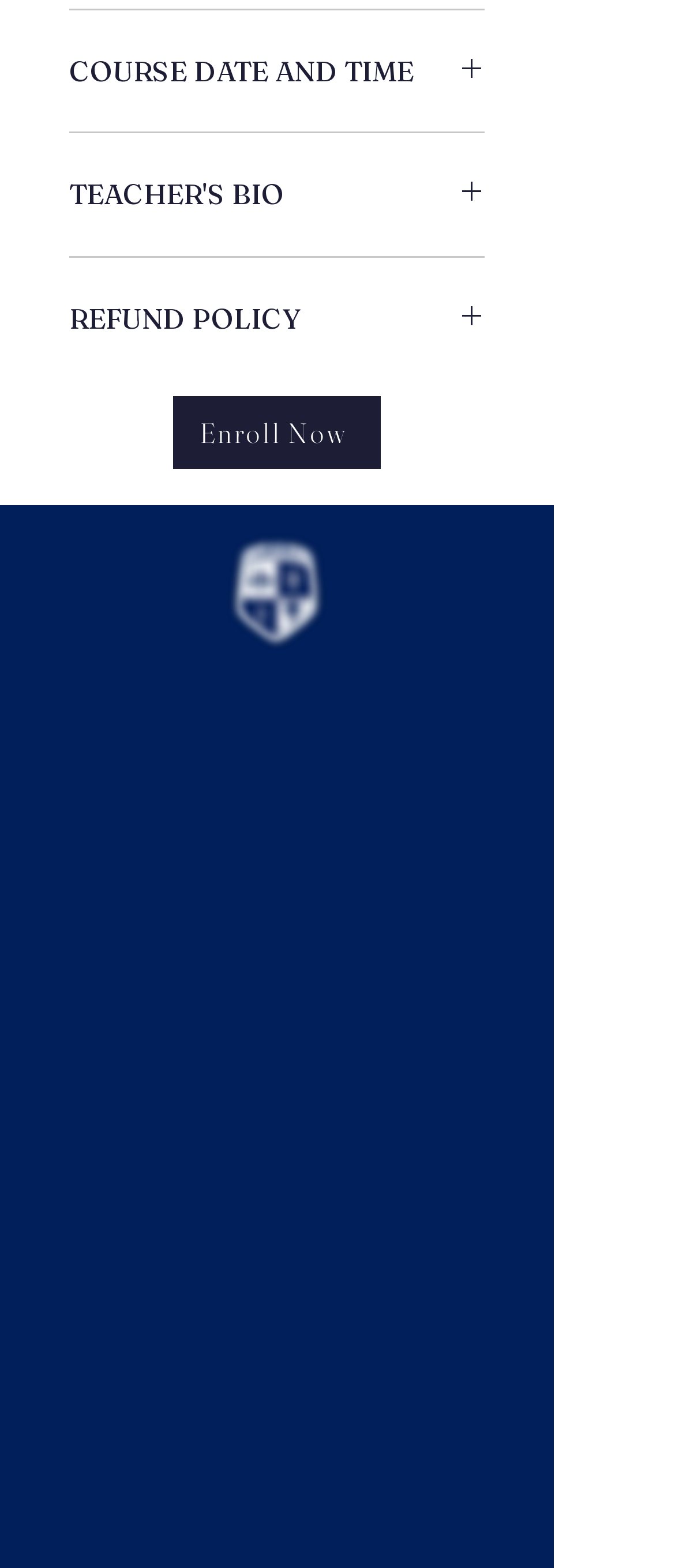What is the text on the top-left button?
Based on the image, respond with a single word or phrase.

COURSE DATE AND TIME